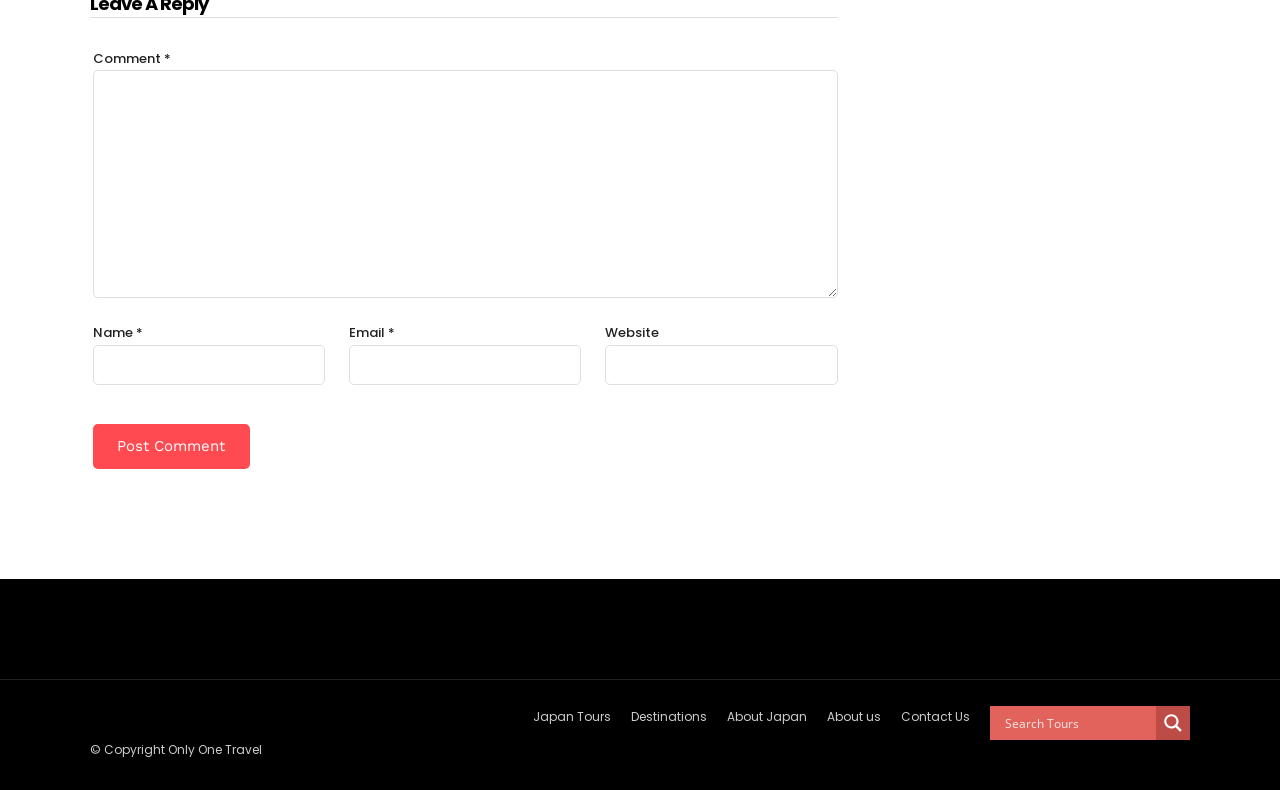What is the purpose of the search form at the top right corner?
Identify the answer in the screenshot and reply with a single word or phrase.

To search the website